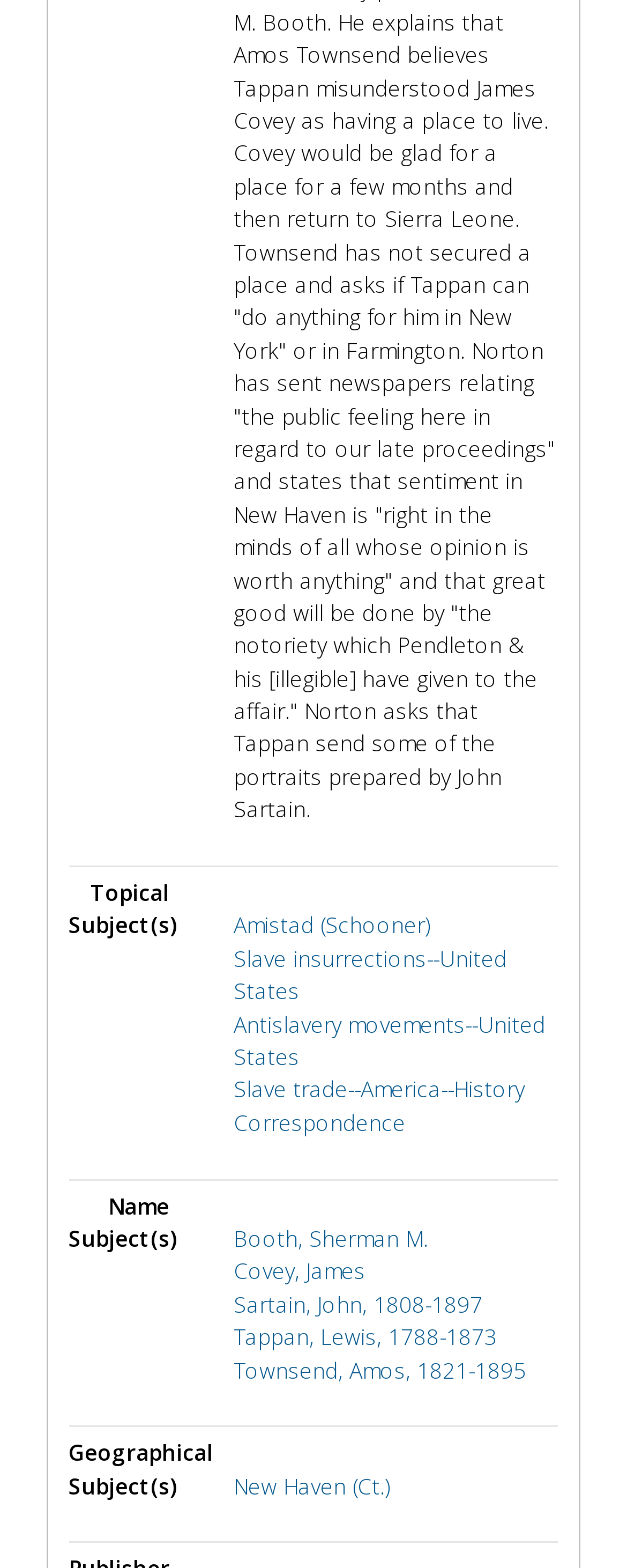How many categories are listed on the webpage?
Provide a thorough and detailed answer to the question.

I identified three categories on the webpage: 'Topical Subject(s)', 'Name Subject(s)', and 'Geographical Subject(s)'. There are 3 categories in total.